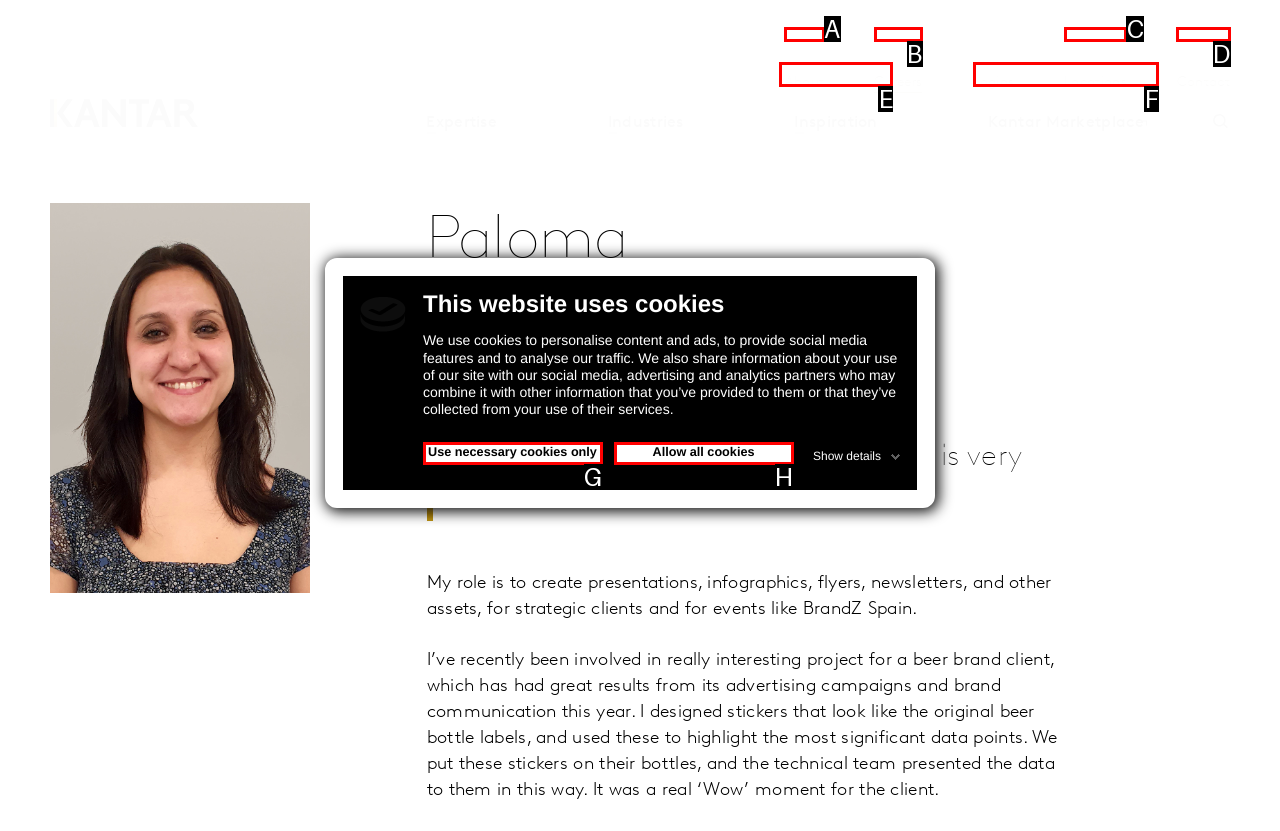Match the description to the correct option: Allow all cookies
Provide the letter of the matching option directly.

H